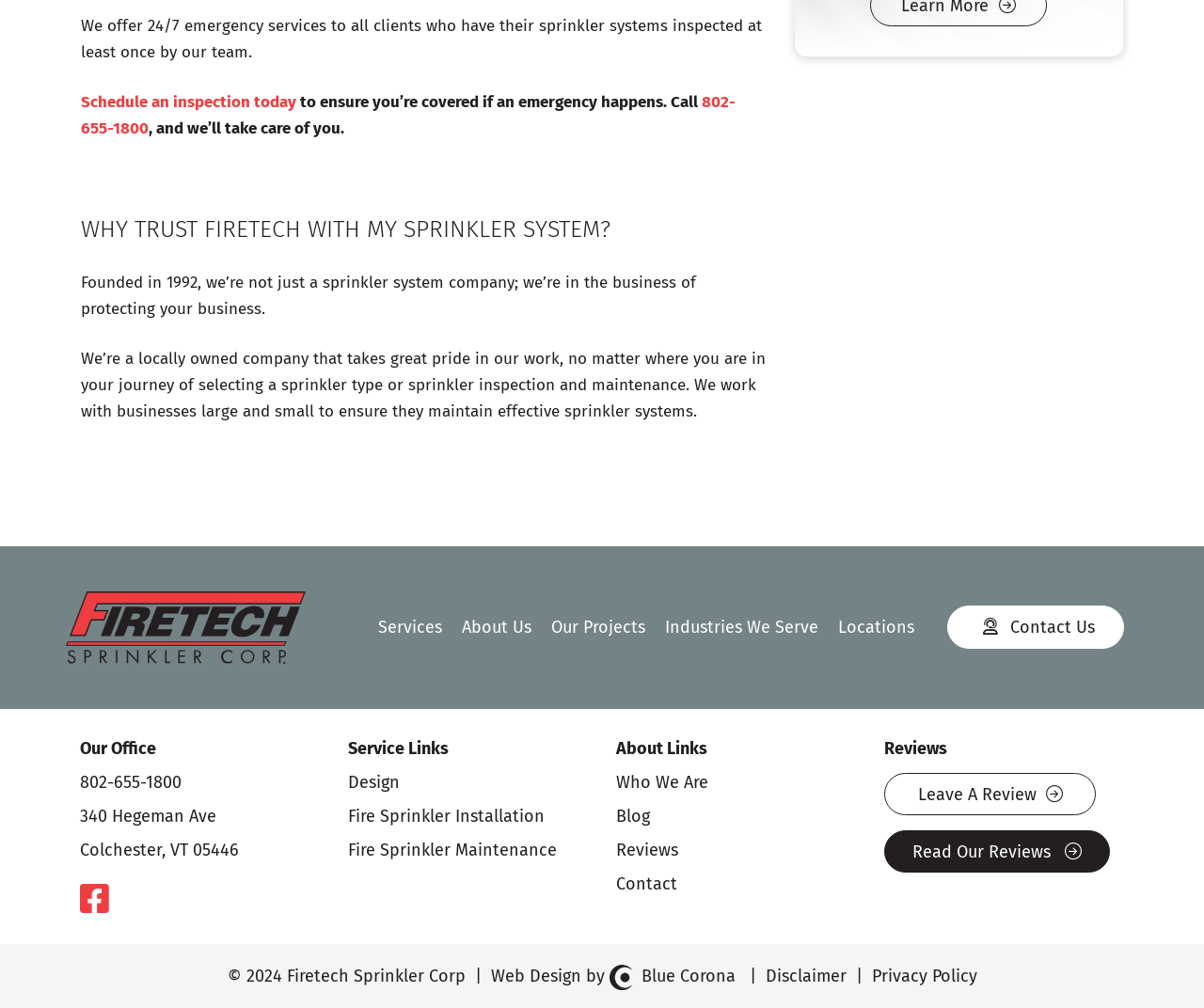What is the phone number to call for emergency services? Based on the image, give a response in one word or a short phrase.

802-655-1800